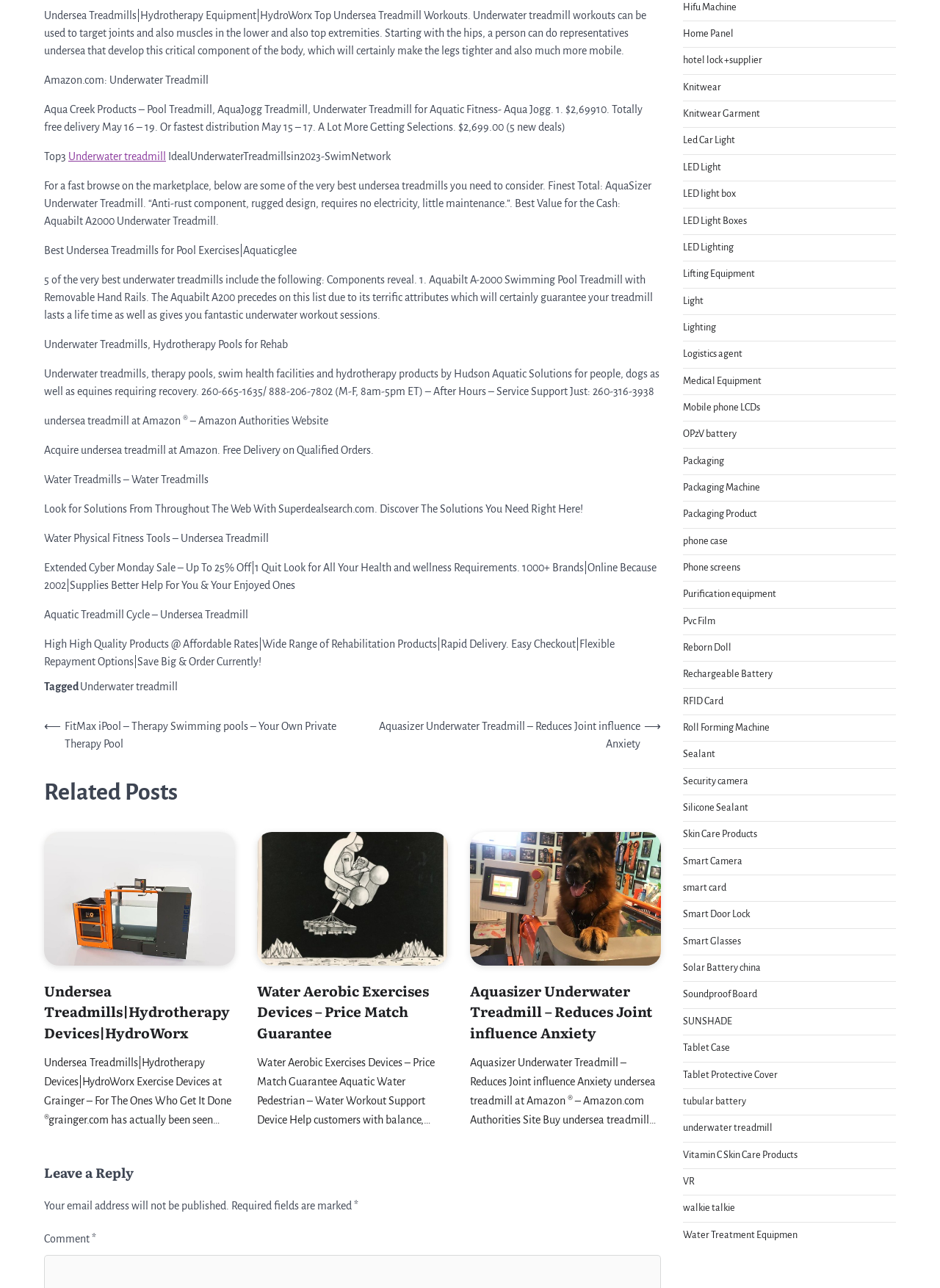How many links are listed in the 'Related Posts' section?
Based on the screenshot, answer the question with a single word or phrase.

3